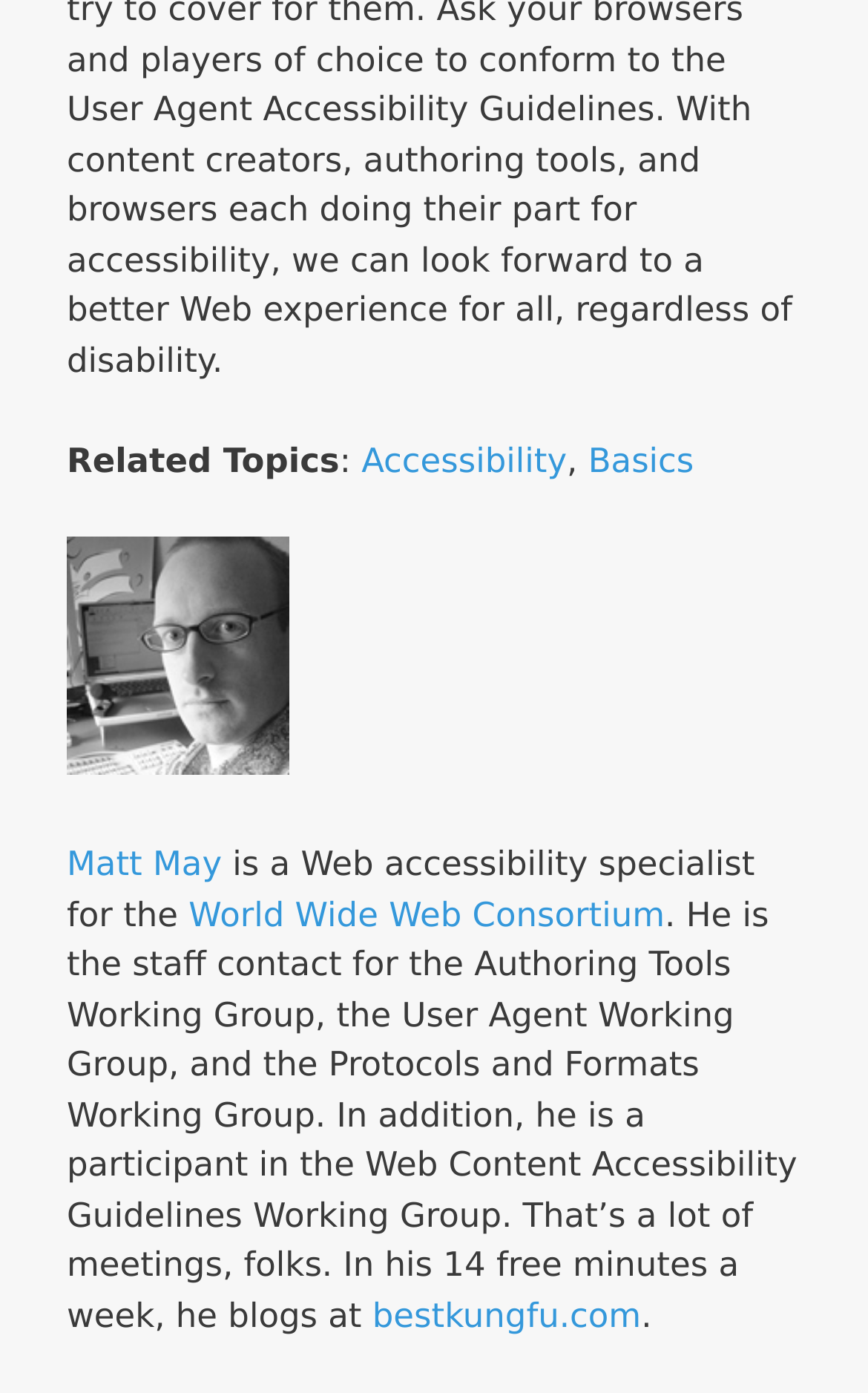Please answer the following question using a single word or phrase: 
What is the organization Matt May works for?

World Wide Web Consortium